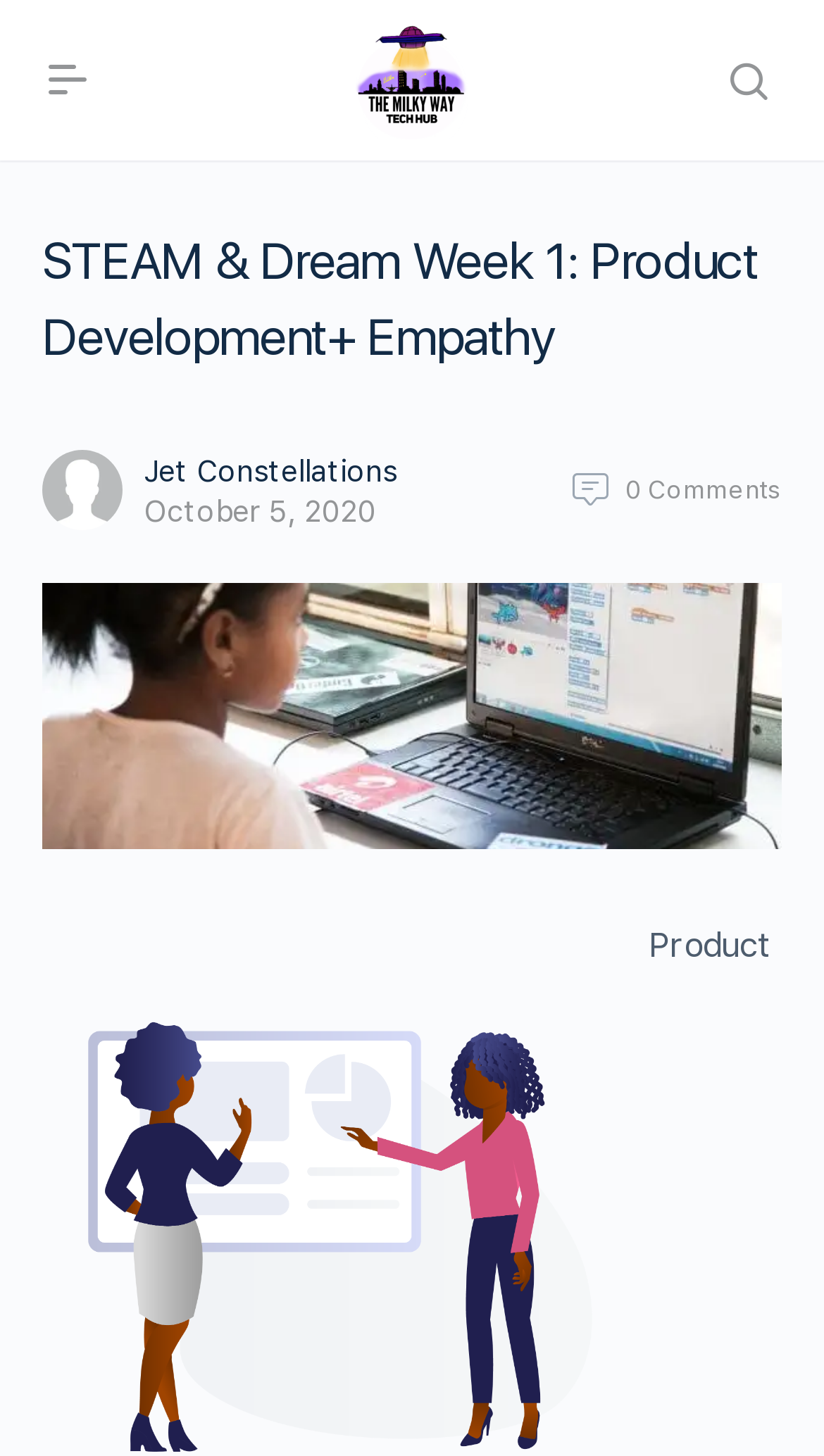What is the purpose of the figure element on the webpage?
Using the visual information, reply with a single word or short phrase.

Unknown